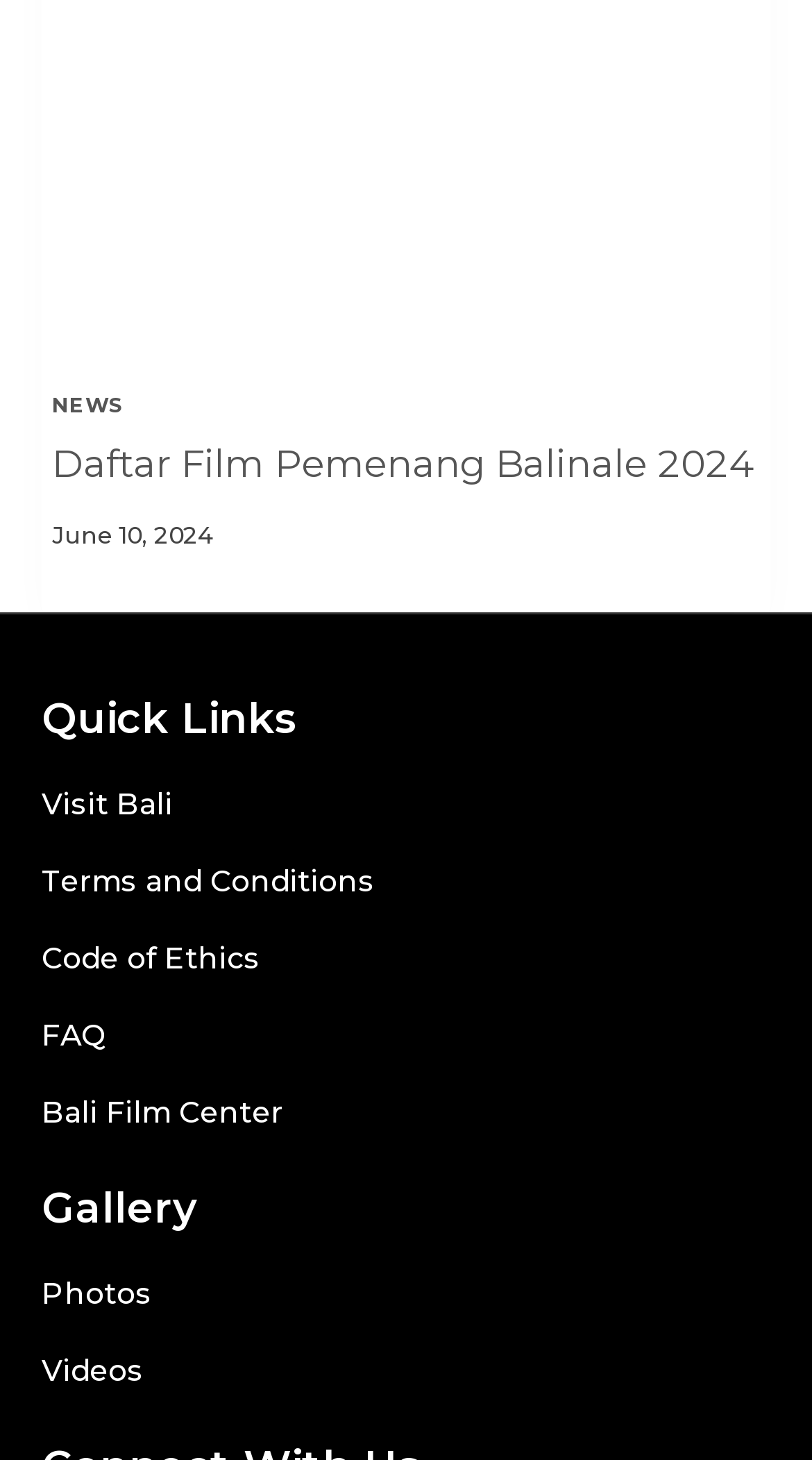Respond to the question below with a concise word or phrase:
How many sections are there below the header?

2